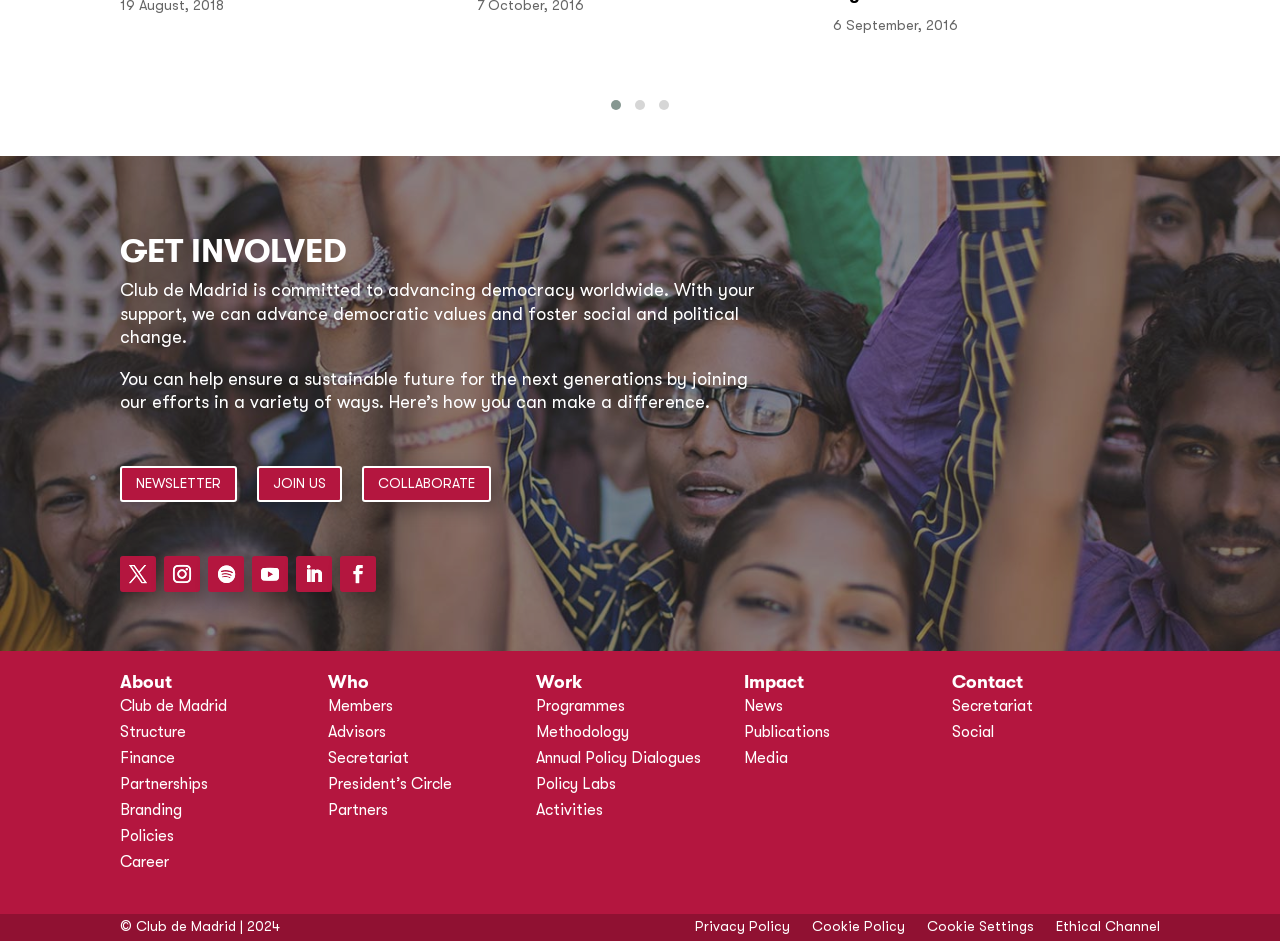Please mark the clickable region by giving the bounding box coordinates needed to complete this instruction: "Contact the company".

None